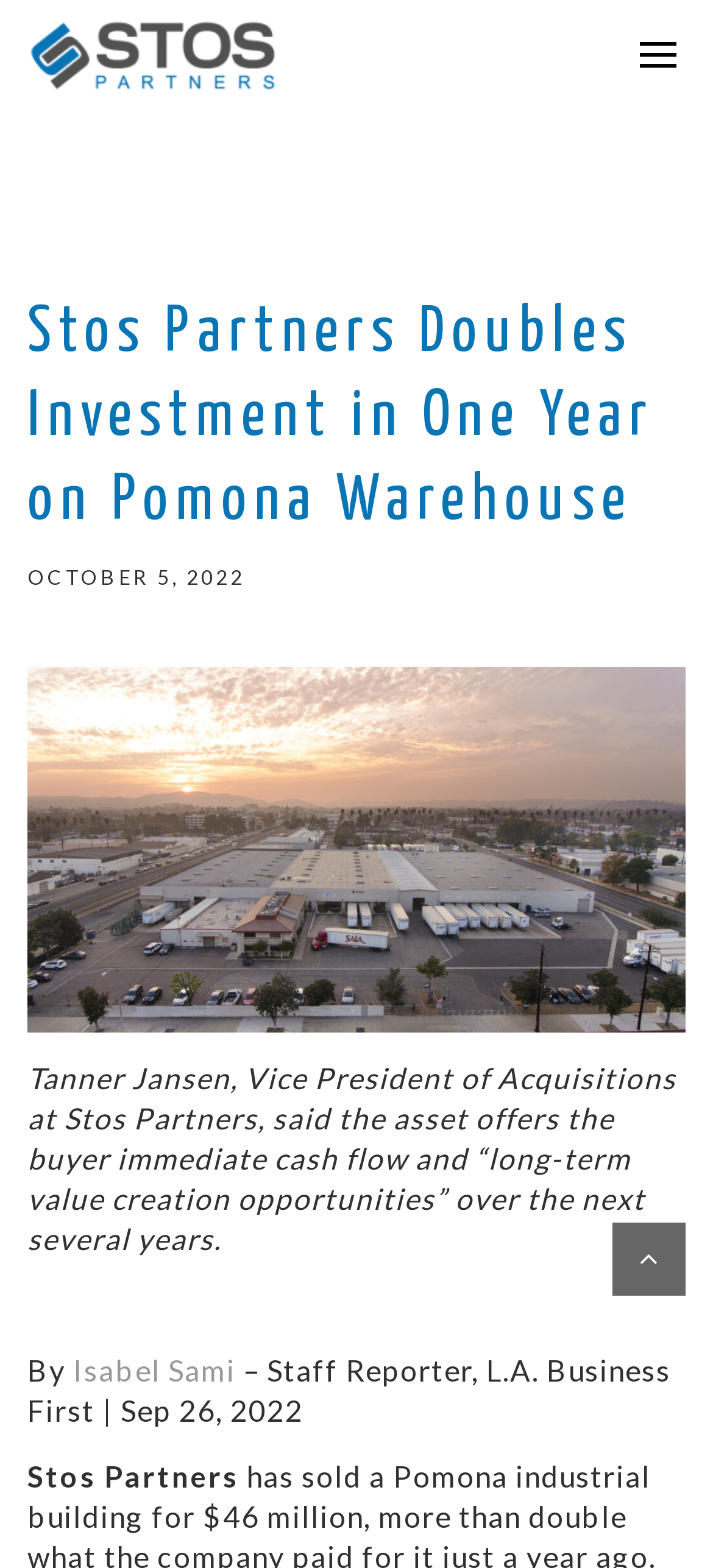Use a single word or phrase to answer the question:
Who is the author of the article?

Isabel Sami